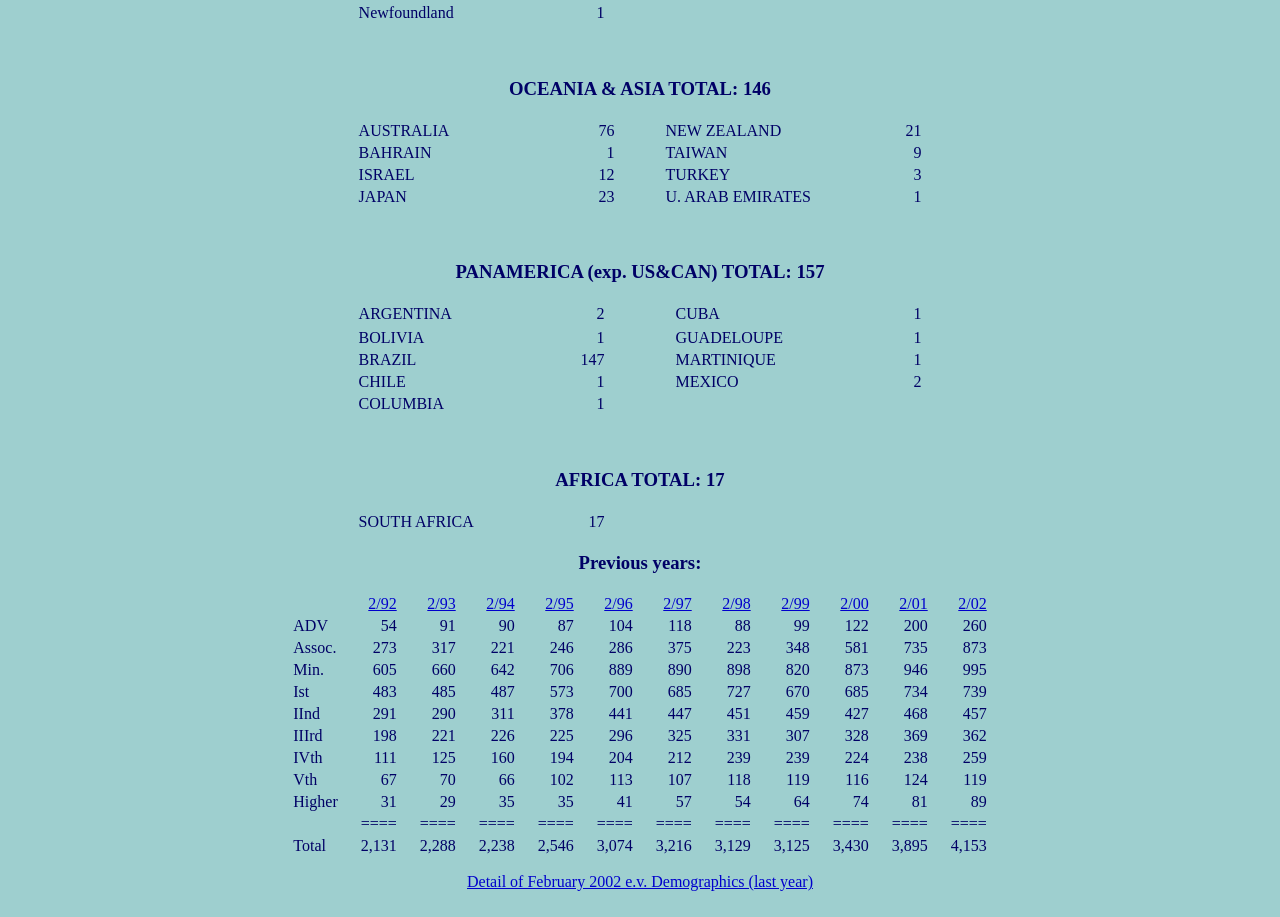Show the bounding box coordinates of the region that should be clicked to follow the instruction: "Check AUSTRALIA."

[0.279, 0.132, 0.434, 0.153]